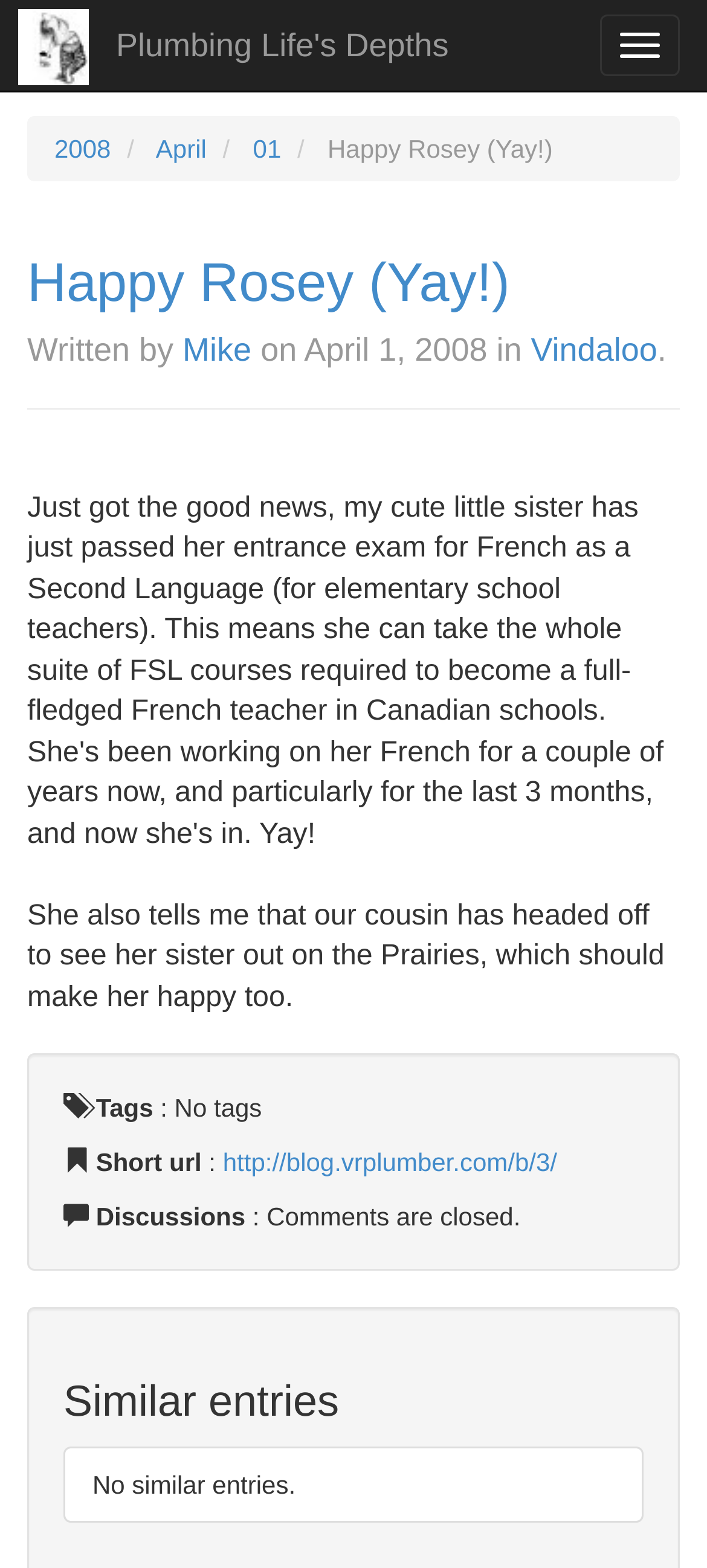Pinpoint the bounding box coordinates for the area that should be clicked to perform the following instruction: "Check the short url".

[0.315, 0.732, 0.788, 0.751]